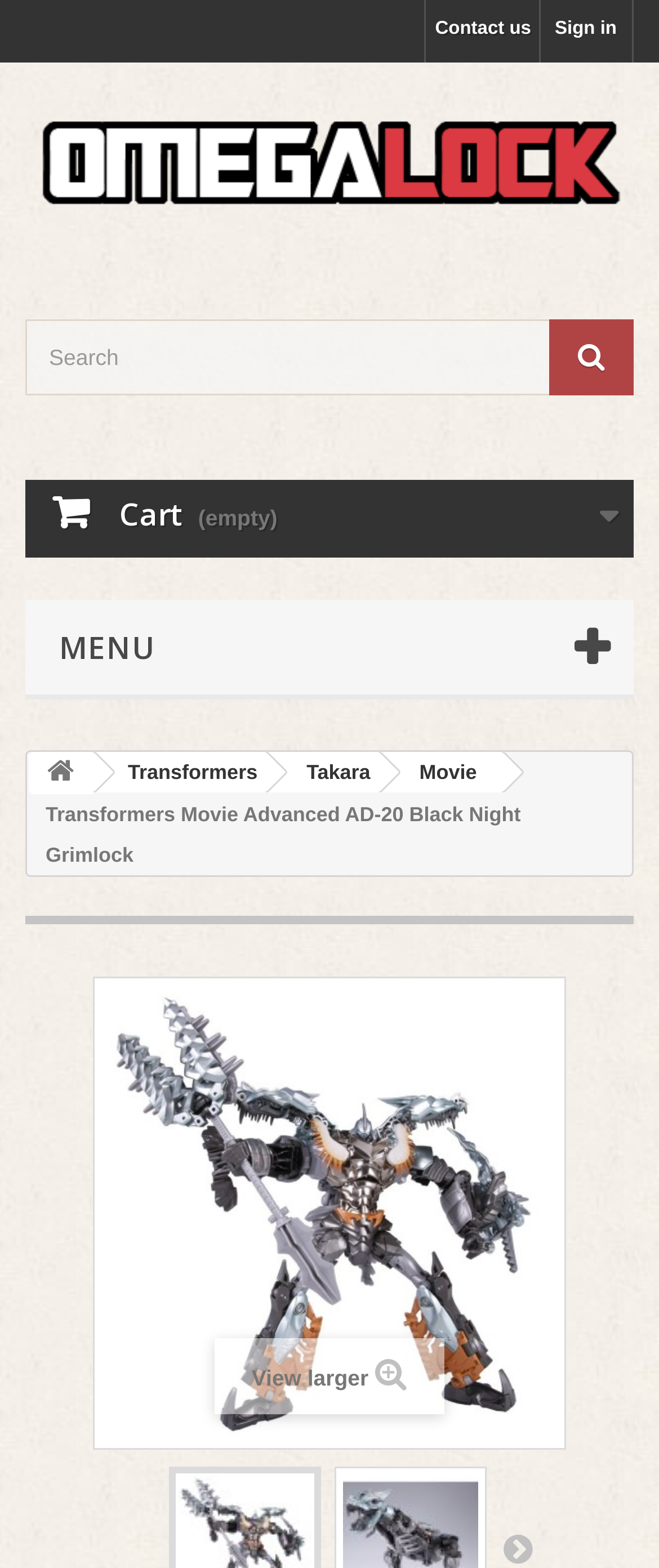Please find and report the bounding box coordinates of the element to click in order to perform the following action: "Search for products". The coordinates should be expressed as four float numbers between 0 and 1, in the format [left, top, right, bottom].

[0.038, 0.204, 0.962, 0.252]